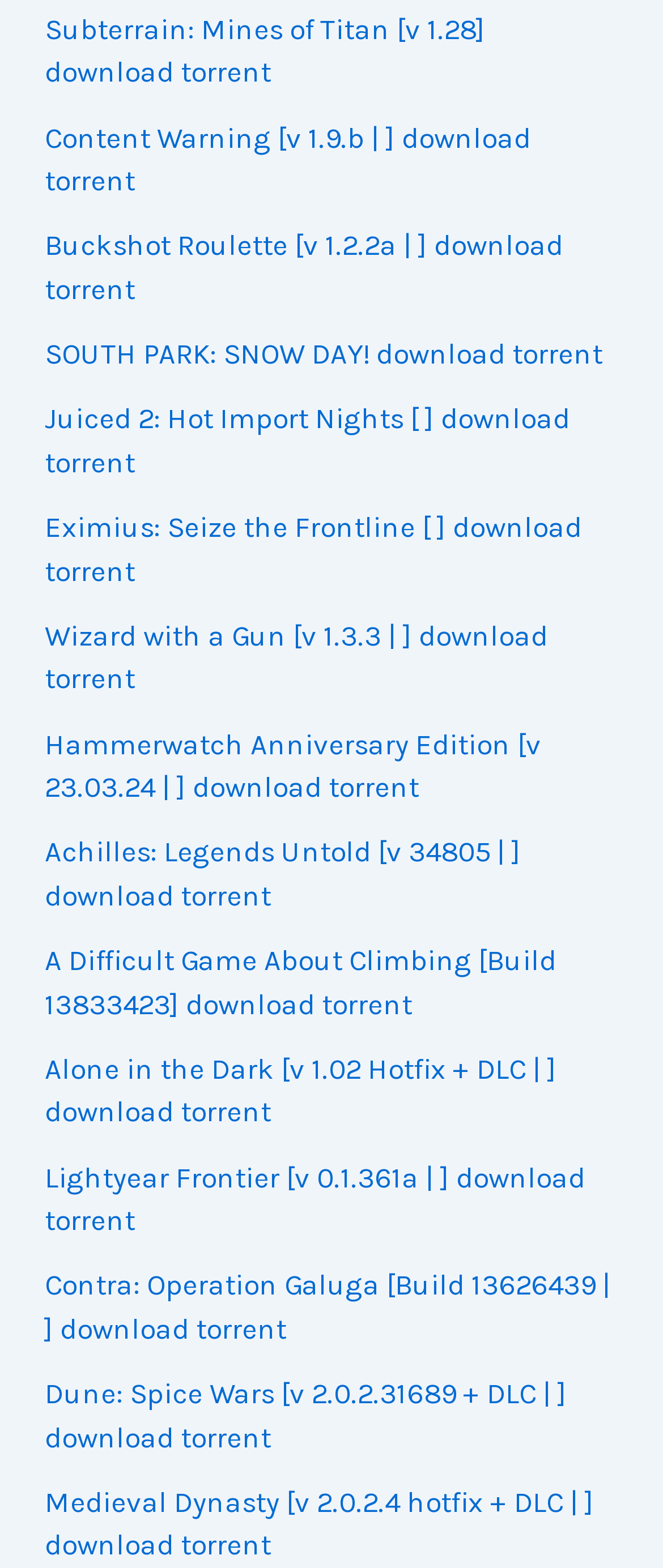How many games have 'v' in their version number?
Provide a one-word or short-phrase answer based on the image.

7